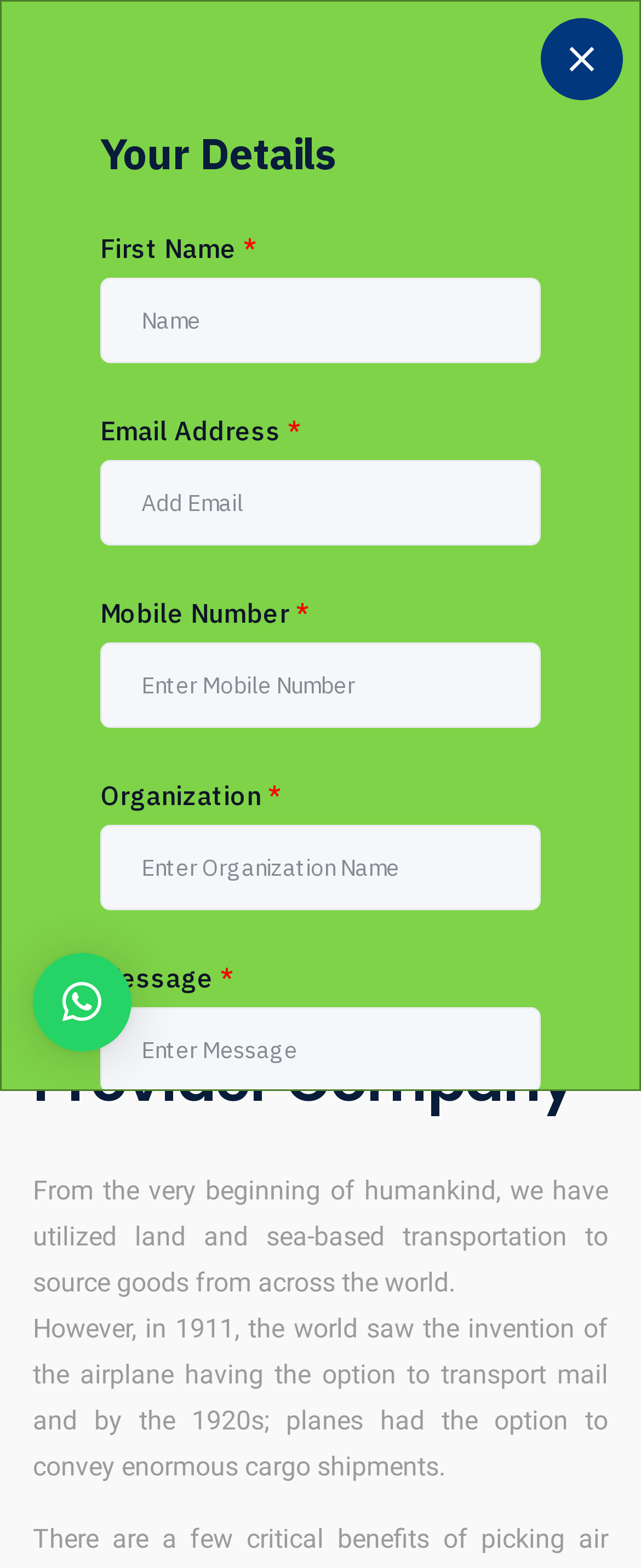Identify the bounding box coordinates of the clickable section necessary to follow the following instruction: "Contact the freelancer". The coordinates should be presented as four float numbers from 0 to 1, i.e., [left, top, right, bottom].

None